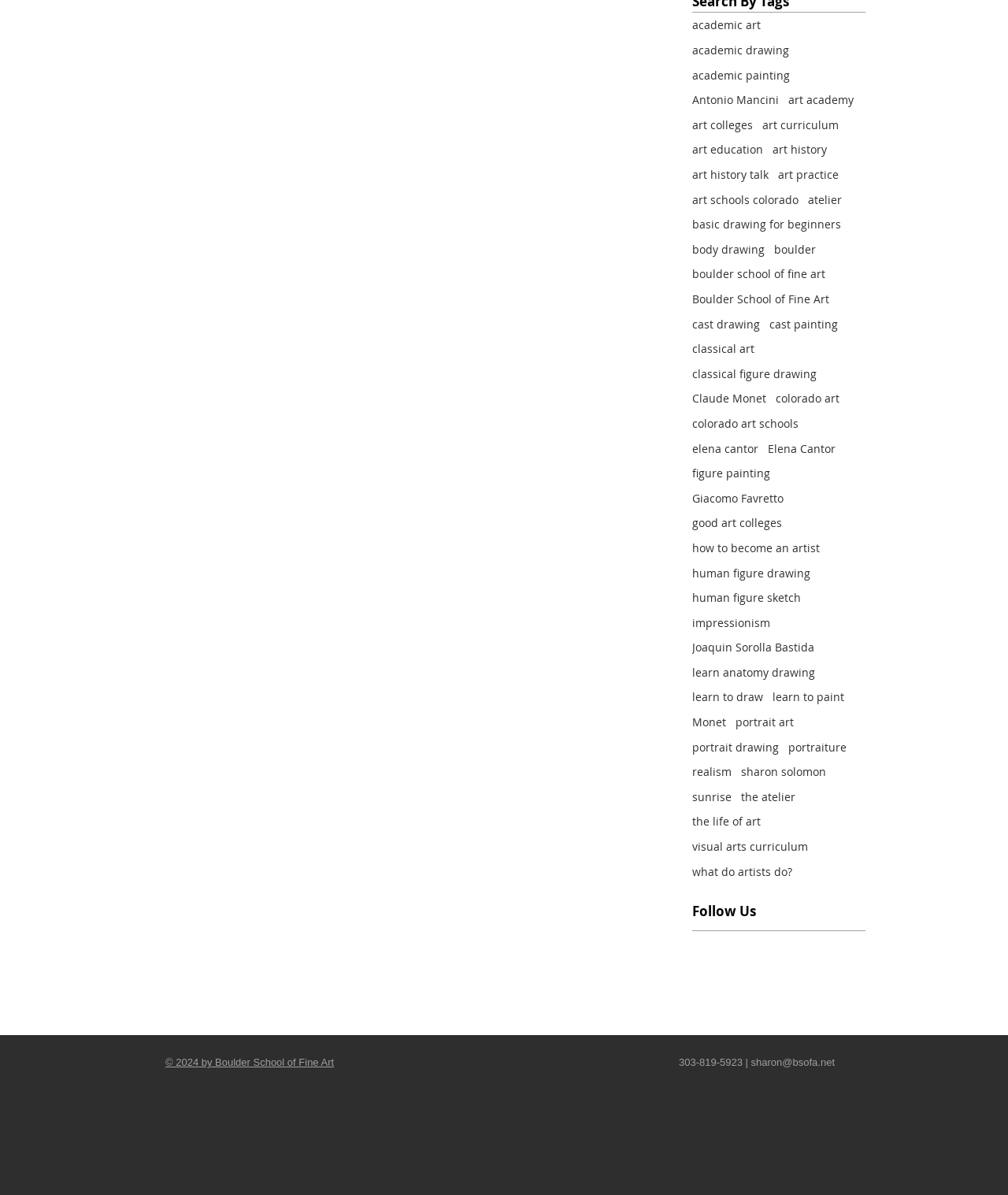What is the phone number provided on the website?
Respond to the question with a single word or phrase according to the image.

303-819-5923